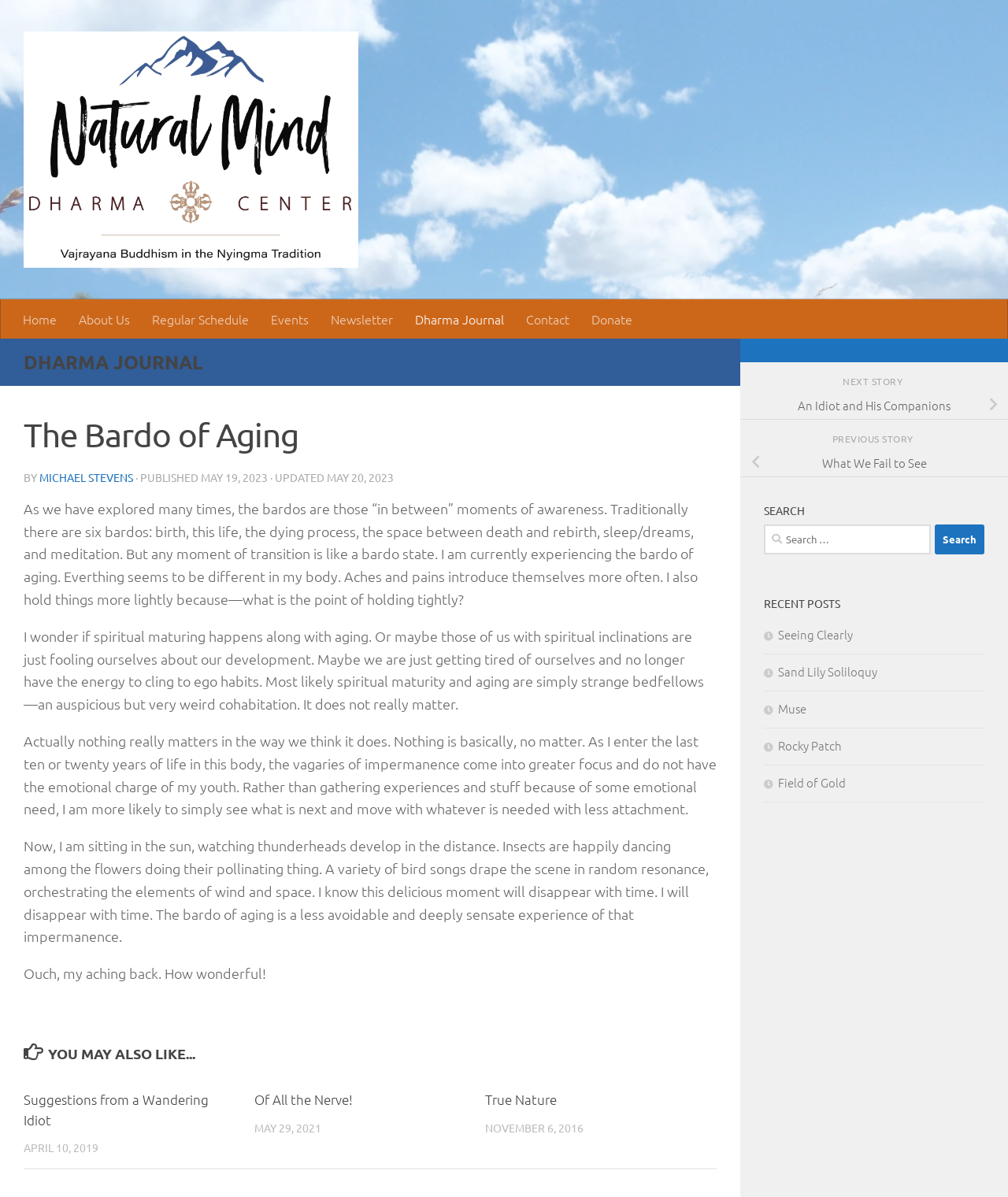Please find the bounding box for the UI component described as follows: "Events".

[0.258, 0.25, 0.317, 0.283]